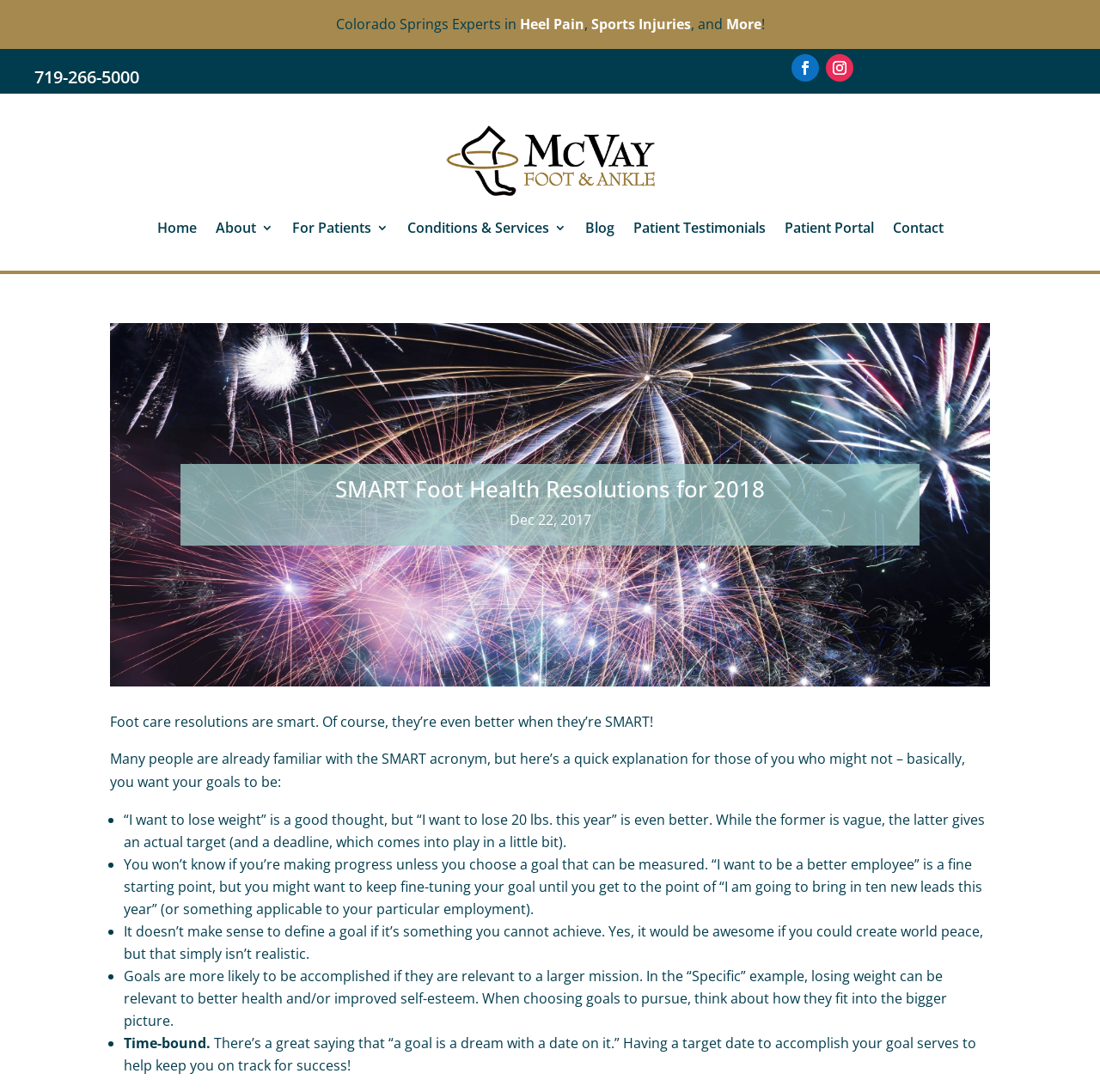Locate the bounding box of the UI element described by: "Conditions & Services" in the given webpage screenshot.

[0.37, 0.203, 0.514, 0.22]